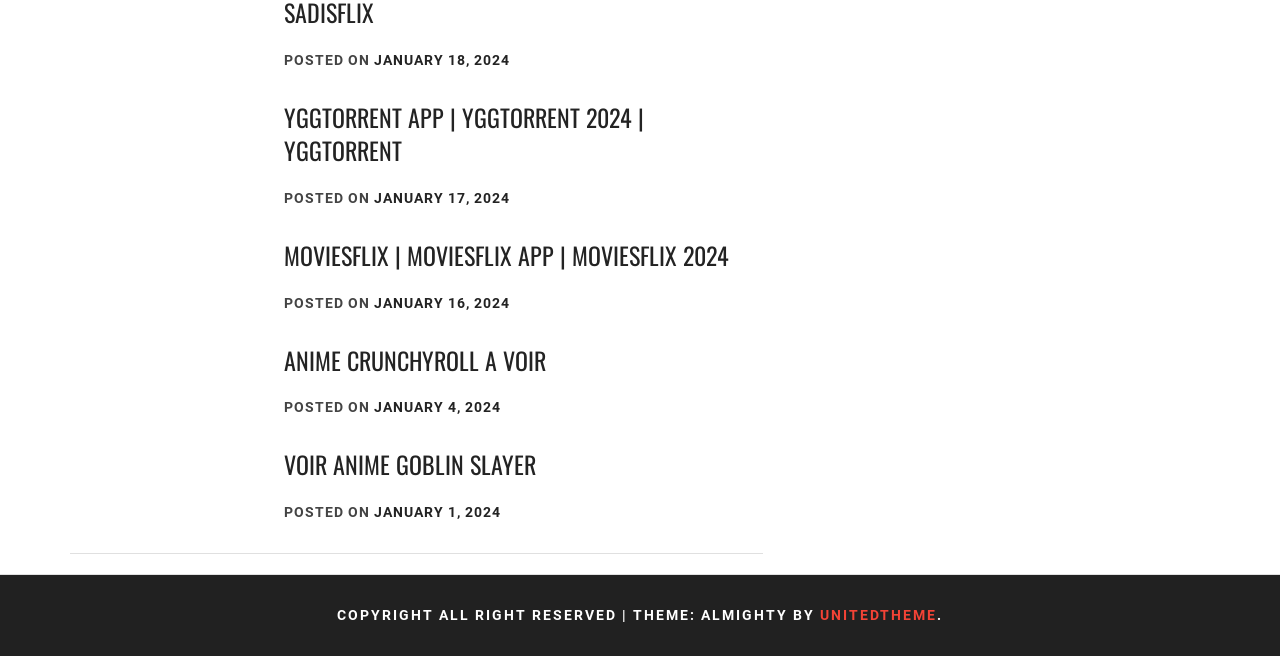Provide the bounding box coordinates for the UI element that is described by this text: "January 1, 2024". The coordinates should be in the form of four float numbers between 0 and 1: [left, top, right, bottom].

[0.292, 0.768, 0.391, 0.792]